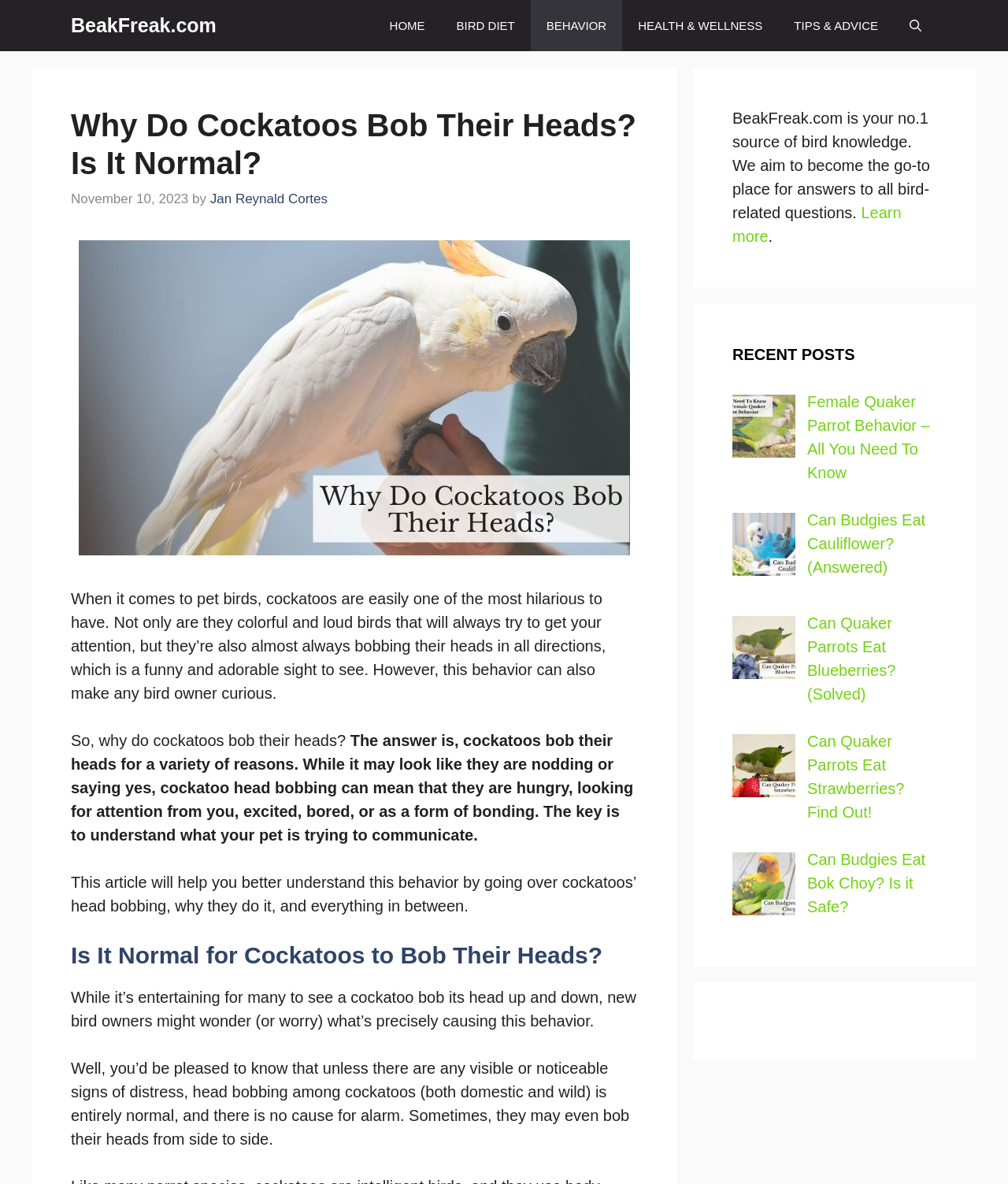Please provide a comprehensive answer to the question below using the information from the image: What is the purpose of BeakFreak.com?

According to the complementary text 'BeakFreak.com is your no.1 source of bird knowledge. We aim to become the go-to place for answers to all bird-related questions.', the purpose of BeakFreak.com is to provide knowledge about birds.